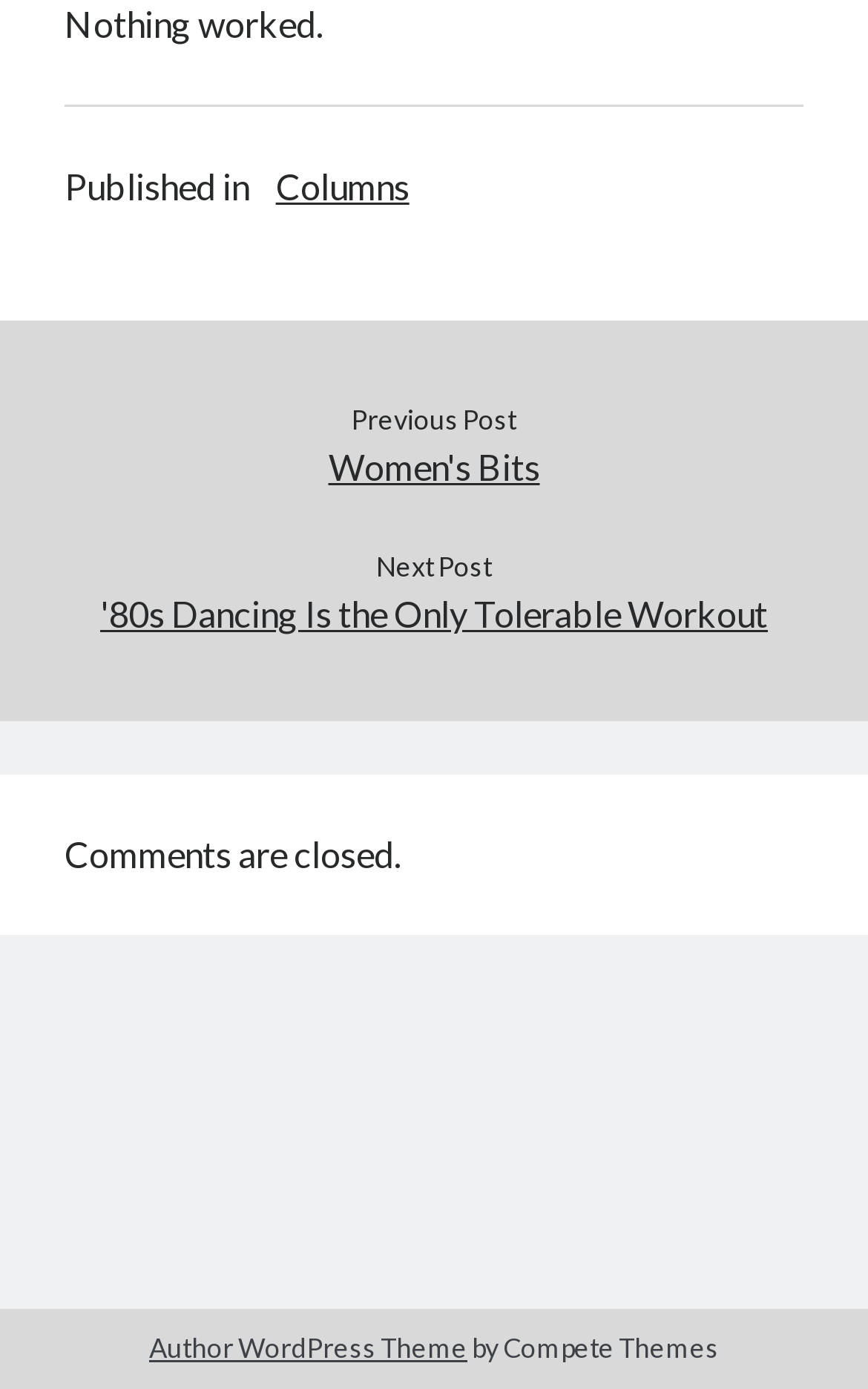Identify the bounding box coordinates of the clickable region required to complete the instruction: "View May 2010 posts". The coordinates should be given as four float numbers within the range of 0 and 1, i.e., [left, top, right, bottom].

[0.077, 0.032, 0.212, 0.056]